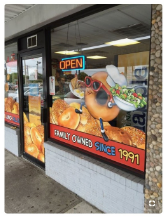What is displayed above the entrance?
Can you offer a detailed and complete answer to this question?

Prominently displayed above the entrance is a bright 'OPEN' sign, signaling the establishment's welcoming atmosphere and indicating that the shop is open for business.